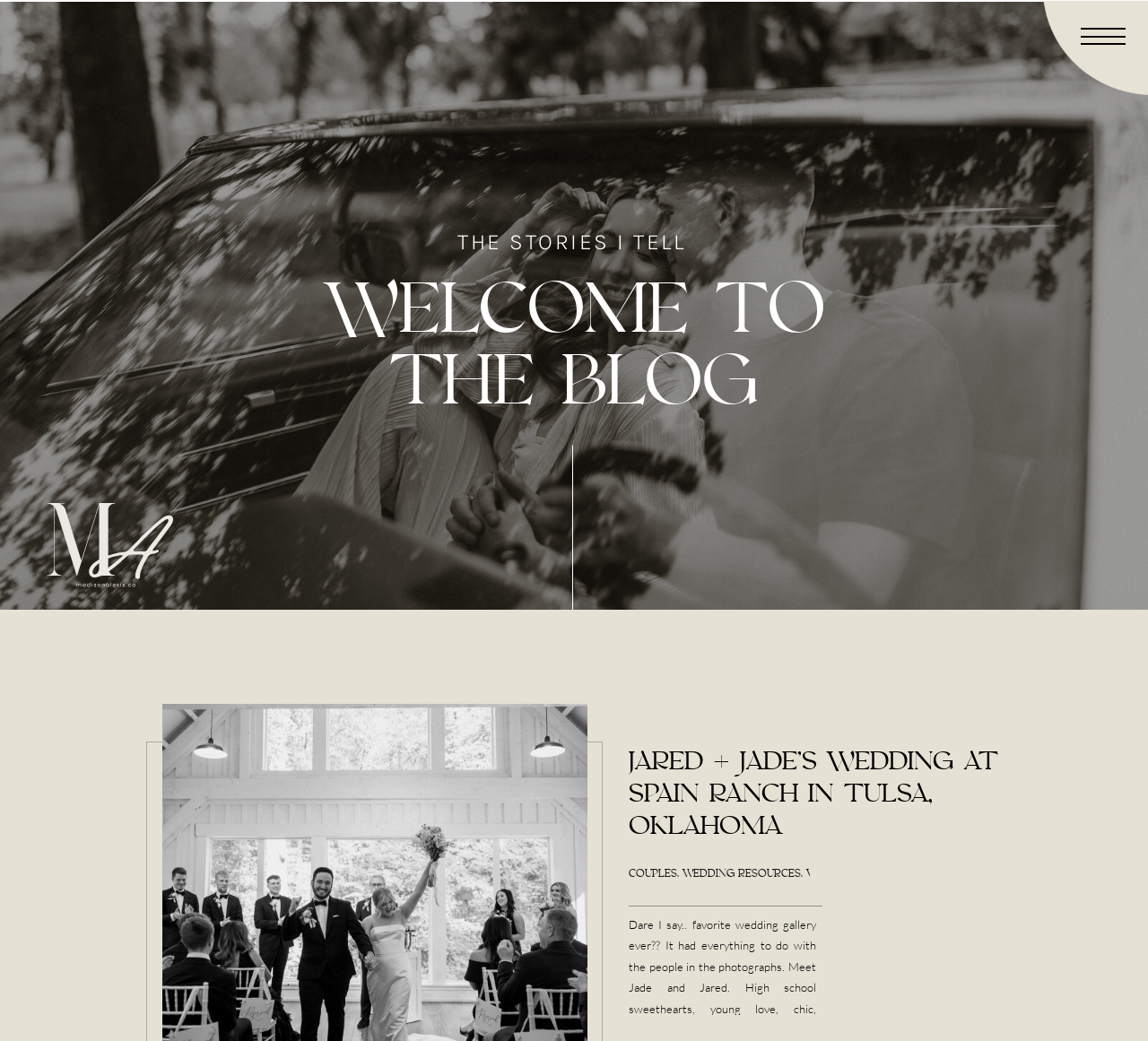Given the webpage screenshot, identify the bounding box of the UI element that matches this description: "会员".

None